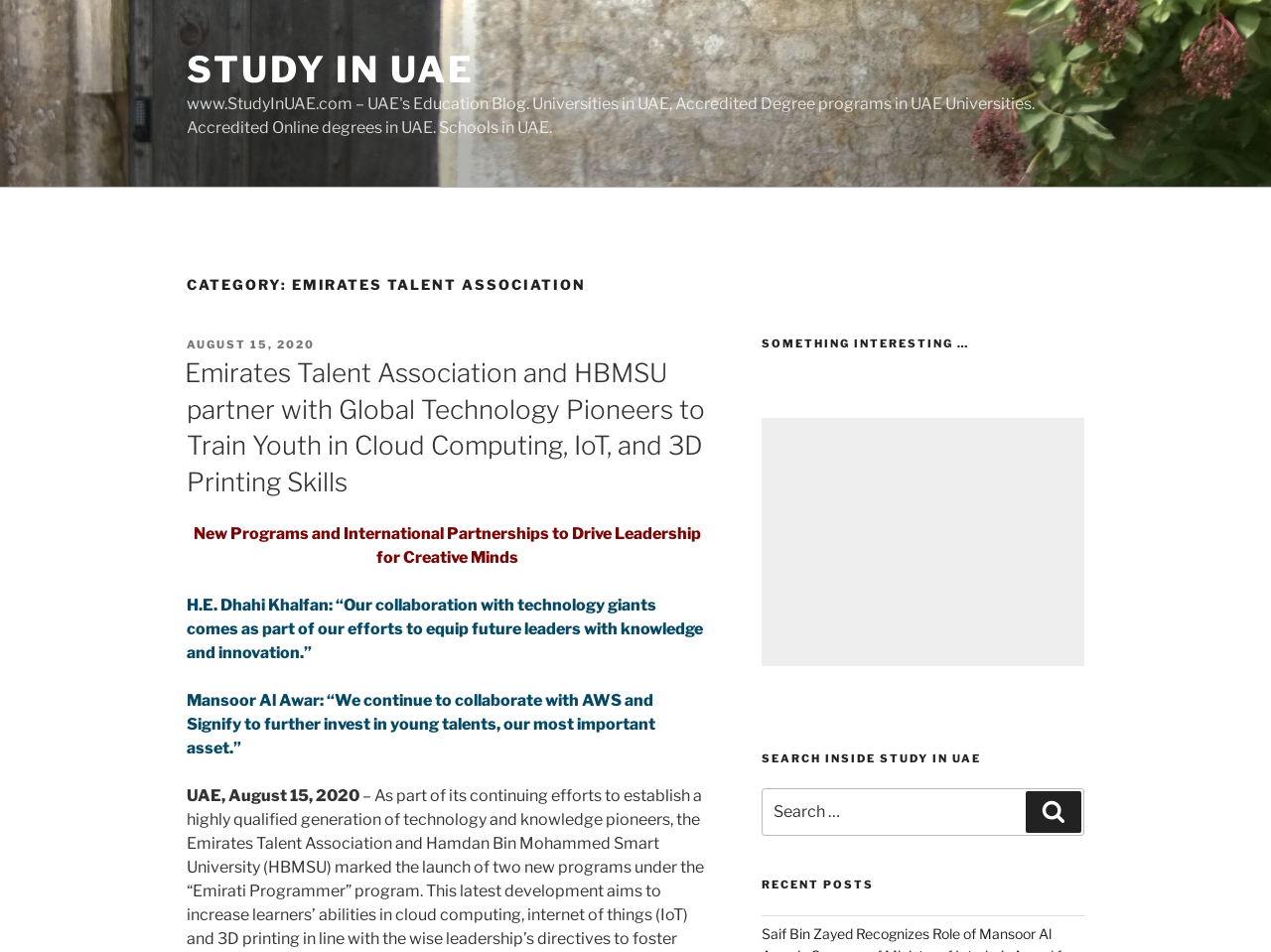Extract the bounding box coordinates for the UI element described by the text: "Study In UAE". The coordinates should be in the form of [left, top, right, bottom] with values between 0 and 1.

[0.147, 0.05, 0.373, 0.096]